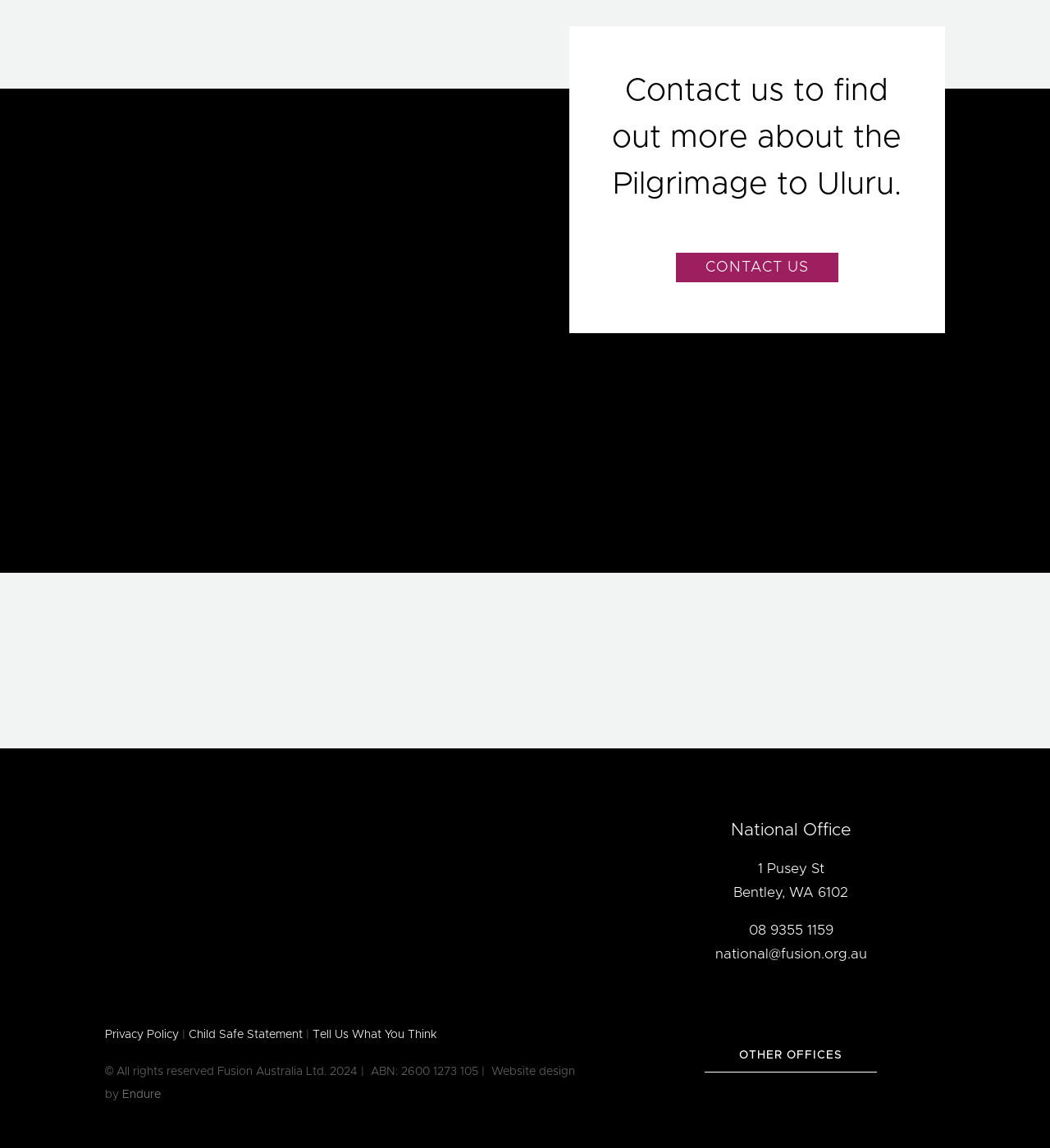Please specify the bounding box coordinates of the region to click in order to perform the following instruction: "Check our address".

None